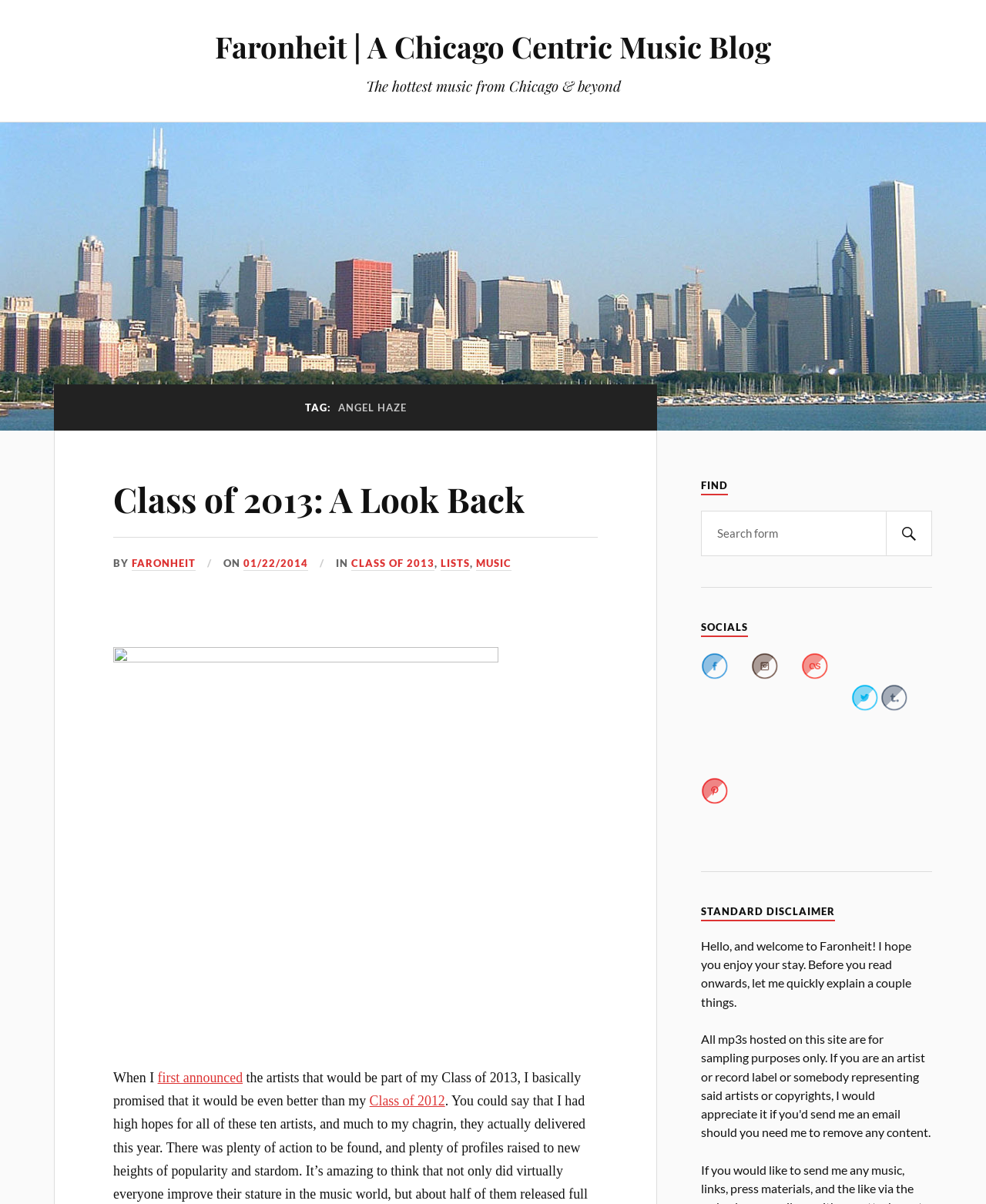Provide a brief response to the question below using one word or phrase:
Who is the author of the article 'Class of 2013: A Look Back'?

FARONHEIT